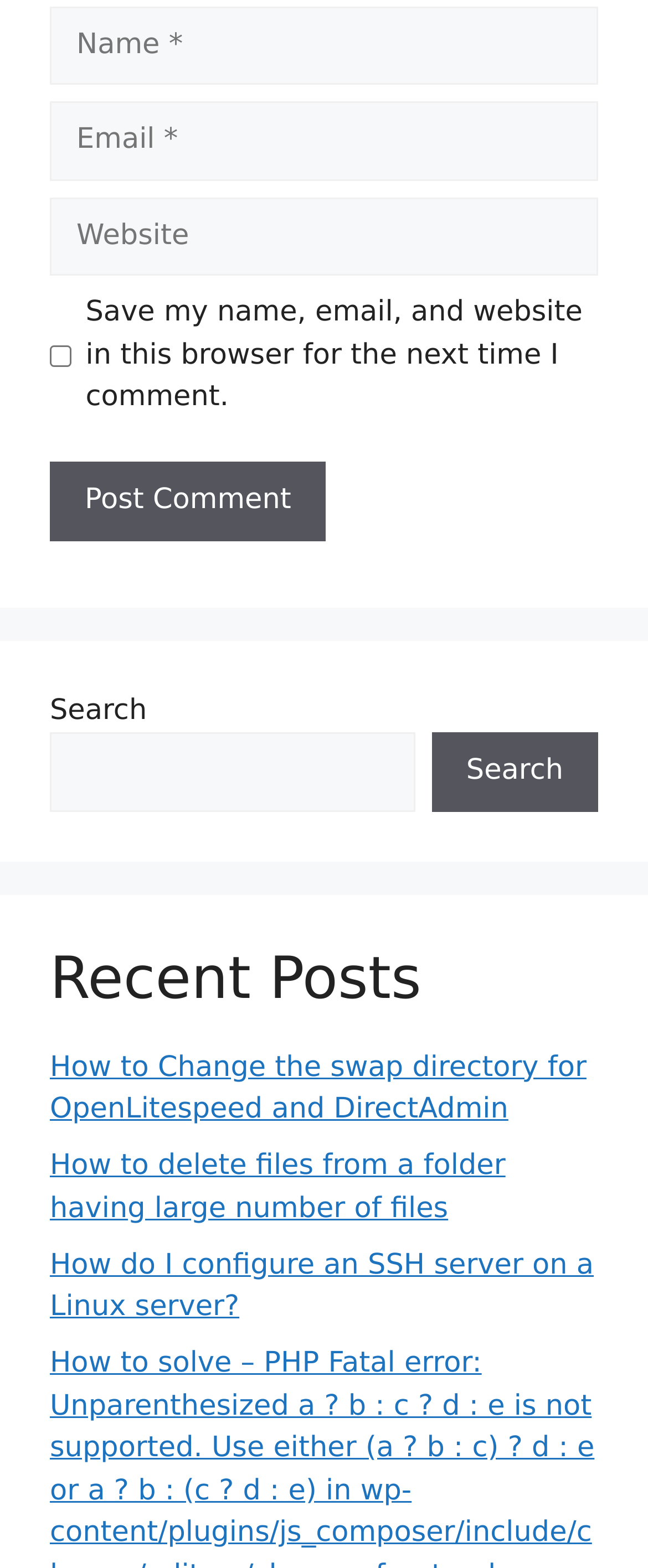Locate the coordinates of the bounding box for the clickable region that fulfills this instruction: "Enter your email".

[0.077, 0.065, 0.923, 0.115]